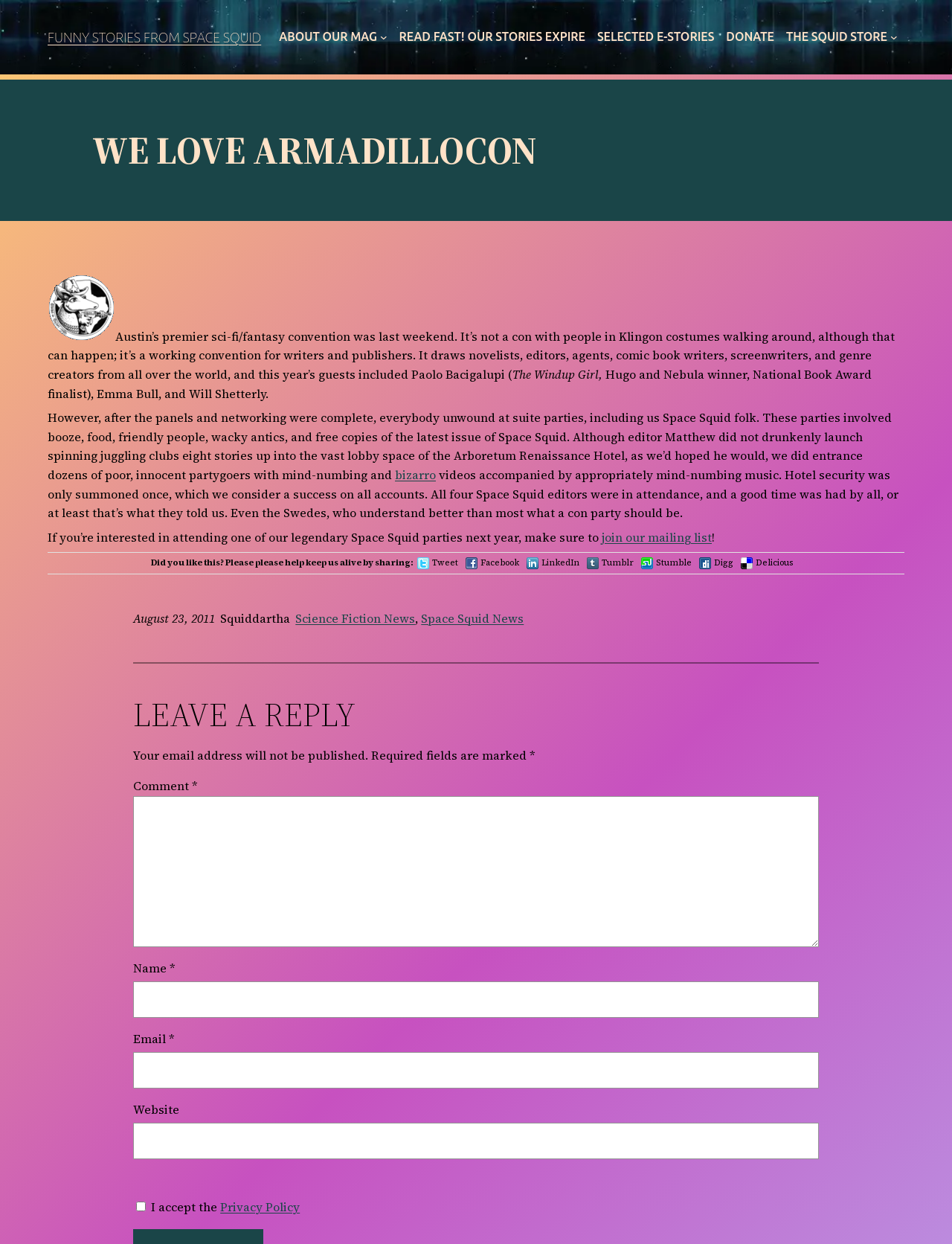Provide a thorough summary of the webpage.

This webpage is about a science fiction and fantasy convention called Armadillocon, with a focus on the humorous and entertaining aspects of the event. At the top of the page, there is a heading that reads "FUNNY STORIES FROM SPACE SQUID" with a link to the same title. Below this, there is a navigation menu with links to various sections of the website, including "ABOUT OUR MAG", "READ FAST! OUR STORIES EXPIRE", "SELECTED E-STORIES", "DONATE", and "THE SQUID STORE".

The main content of the page is a humorous article about the authors' experience at Armadillocon, which is a convention for writers and publishers of science fiction and fantasy. The article is accompanied by an image and is divided into several paragraphs. The text describes the convention as a working event for writers and publishers, but also mentions the fun and social aspects of the event, including suite parties with booze, food, and free copies of the latest issue of Space Squid.

There are several links and buttons throughout the article, including a link to a "bizarro" video and a call to action to join the mailing list. At the bottom of the article, there are social media links to share the content.

Below the article, there is a section with a heading "LEAVE A REPLY" where users can leave a comment. The comment form includes fields for name, email, and website, as well as a checkbox to accept the privacy policy.

On the right side of the page, there is a section with links to other sections of the website, including "Science Fiction News" and "Space Squid News". There is also a time stamp indicating that the article was posted on August 23, 2011.